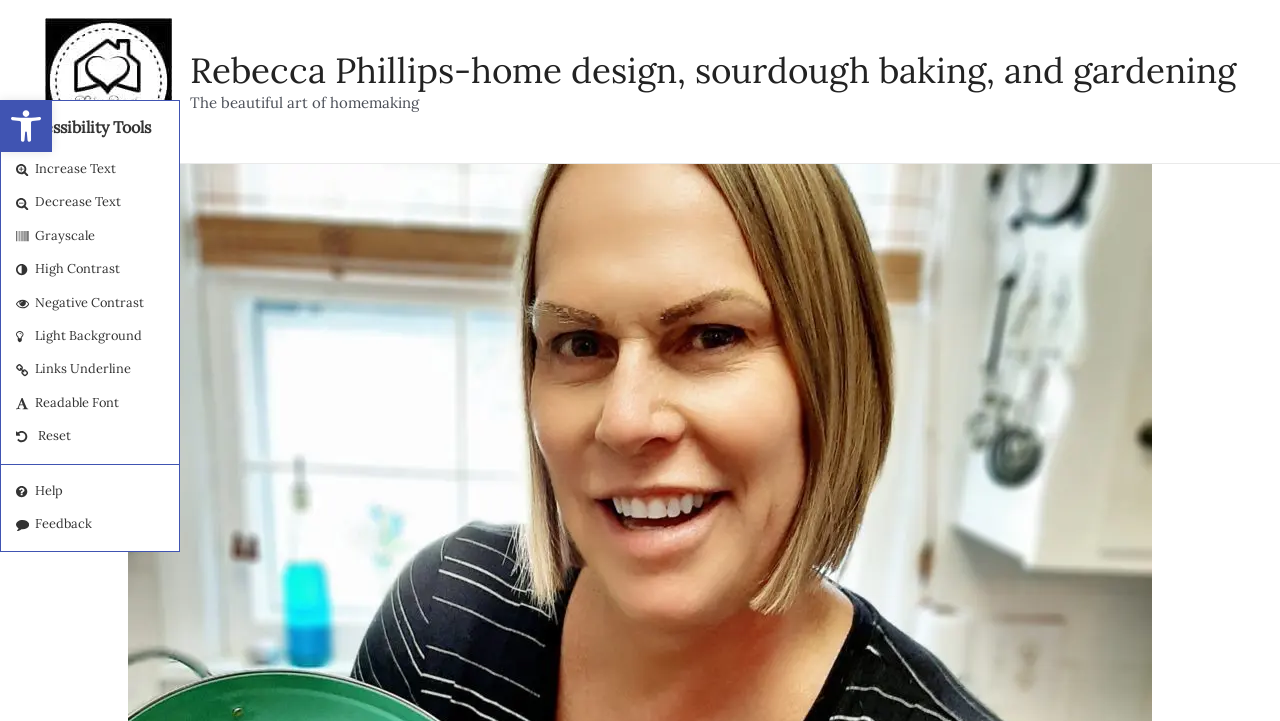Based on the element description: "Pandemic's Impact on Stress", identify the bounding box coordinates for this UI element. The coordinates must be four float numbers between 0 and 1, listed as [left, top, right, bottom].

None